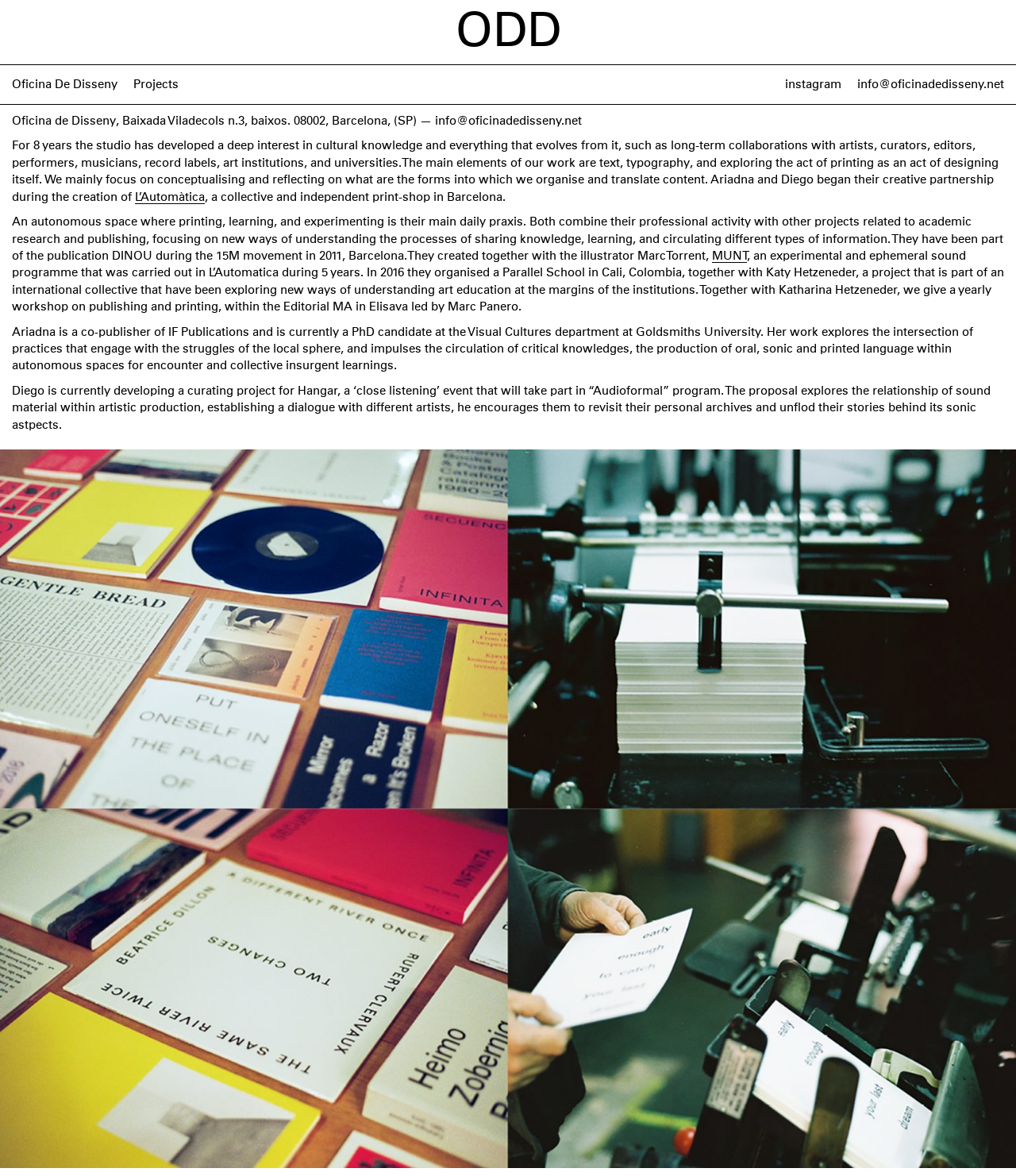Please answer the following question as detailed as possible based on the image: 
How many links are there in the top navigation bar?

The top navigation bar contains four links: 'ODD', 'Oficina De Disseny', 'Projects', and 'instagram'.